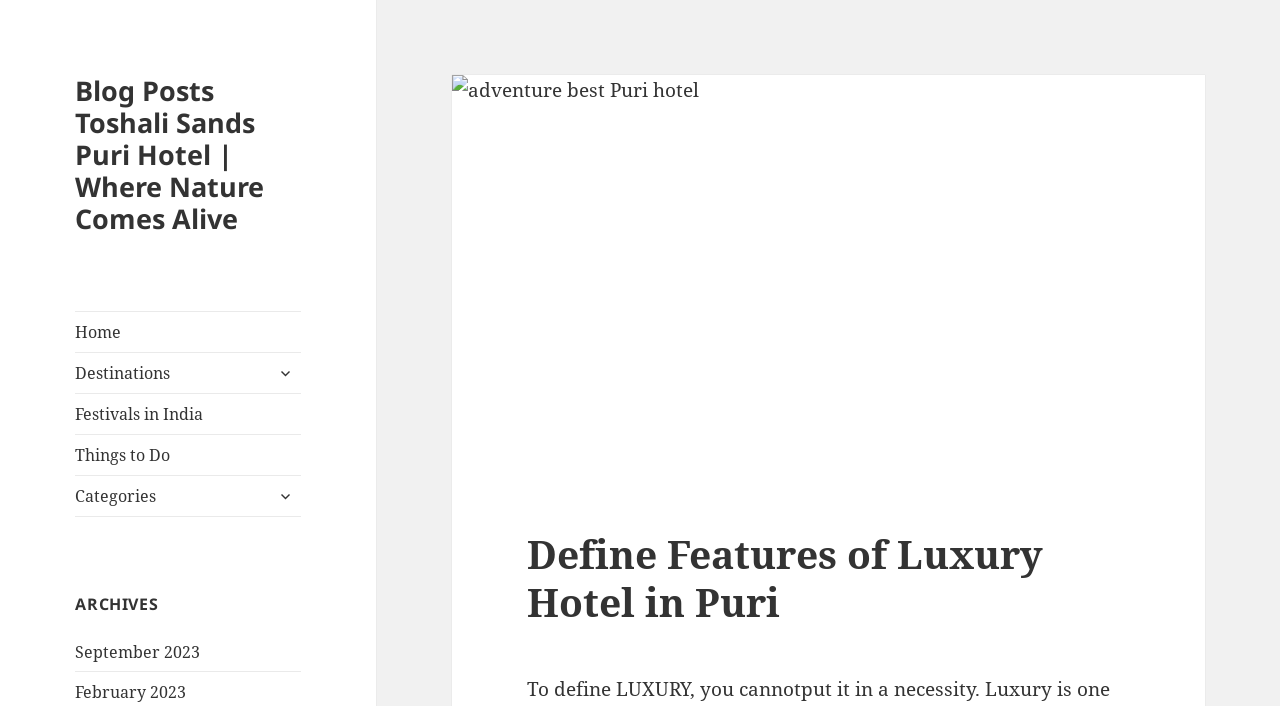Identify the bounding box coordinates of the element that should be clicked to fulfill this task: "view September 2023 archives". The coordinates should be provided as four float numbers between 0 and 1, i.e., [left, top, right, bottom].

[0.059, 0.908, 0.156, 0.939]